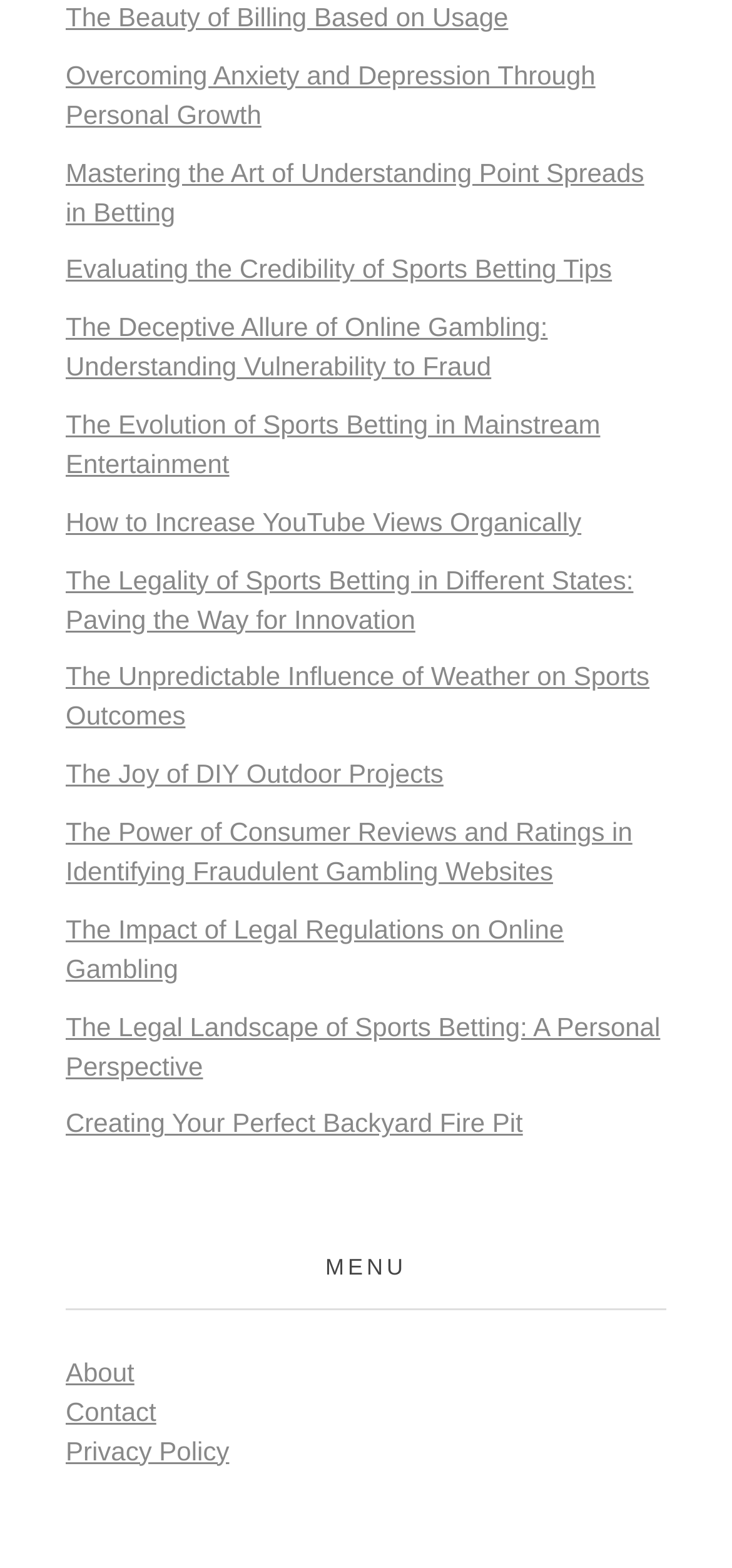What is the topic of the first link?
Based on the screenshot, give a detailed explanation to answer the question.

I looked at the OCR text of the first link element, which is 'The Beauty of Billing Based on Usage', and determined that the topic of the first link is billing based on usage.